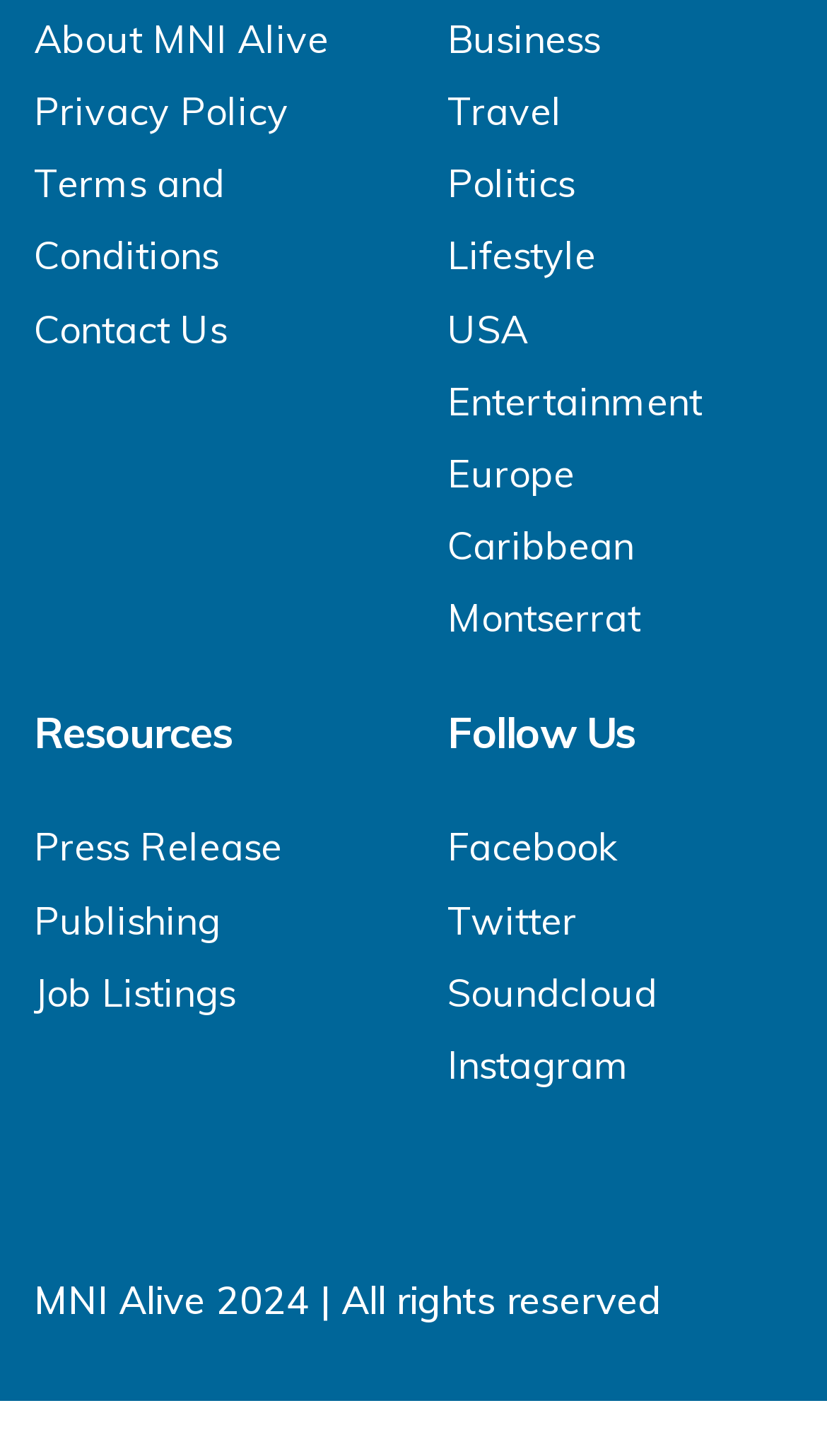Determine the bounding box coordinates of the clickable region to follow the instruction: "View Job Listings".

[0.041, 0.665, 0.285, 0.698]